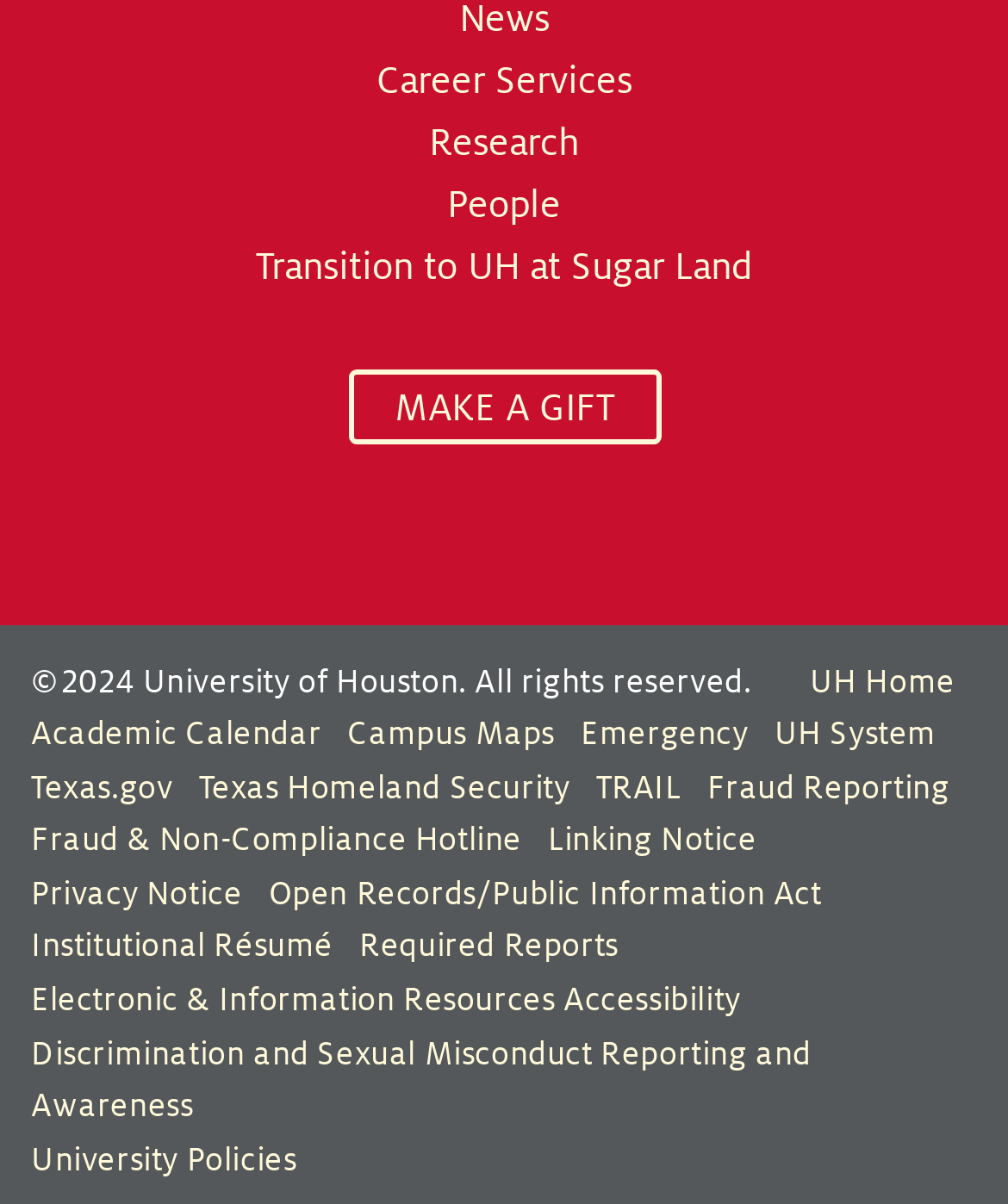Please identify the bounding box coordinates of the element I need to click to follow this instruction: "View Campus Maps".

[0.345, 0.595, 0.55, 0.625]